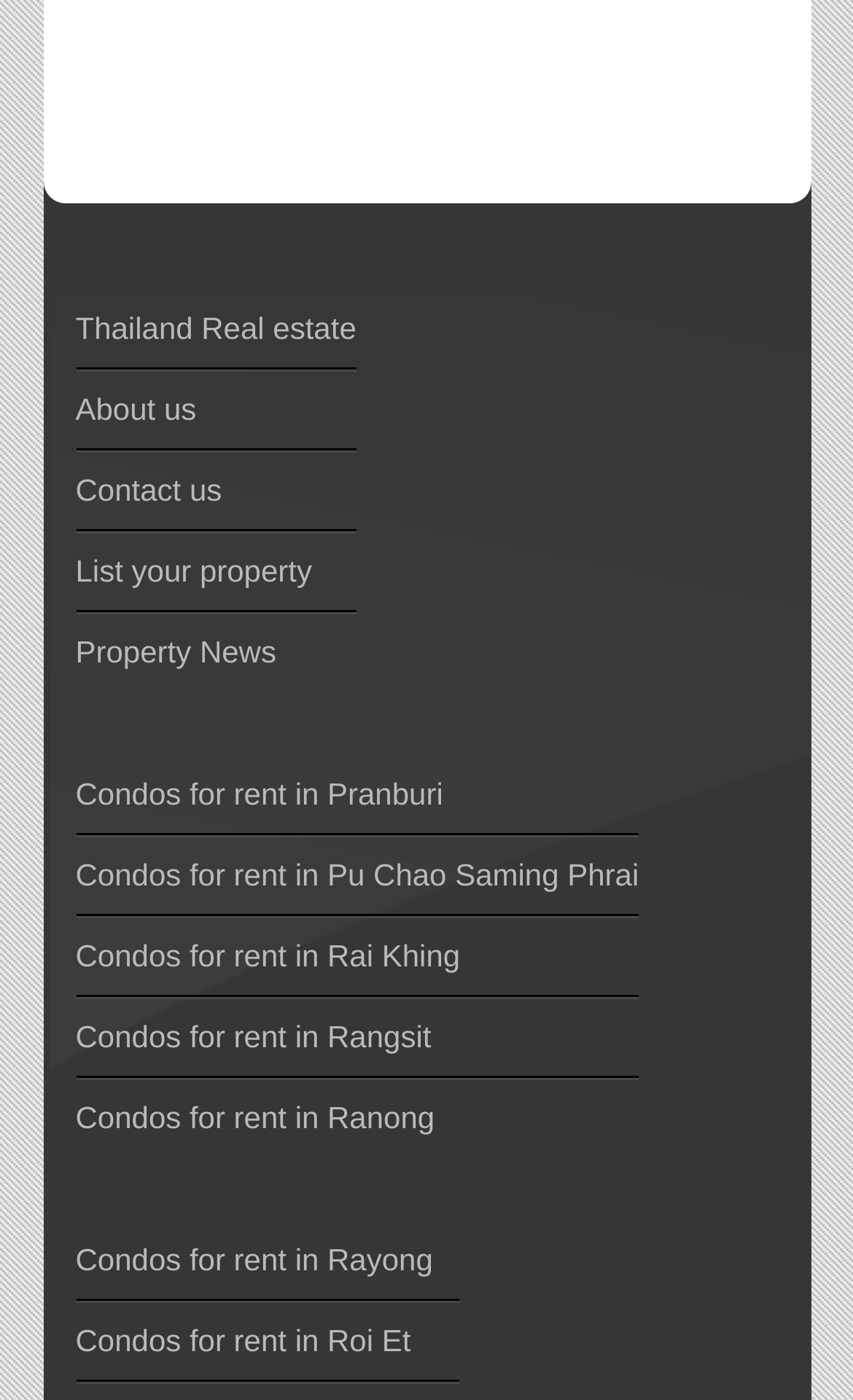What is the first link in the top navigation bar?
Answer the question based on the image using a single word or a brief phrase.

Thailand Real estate